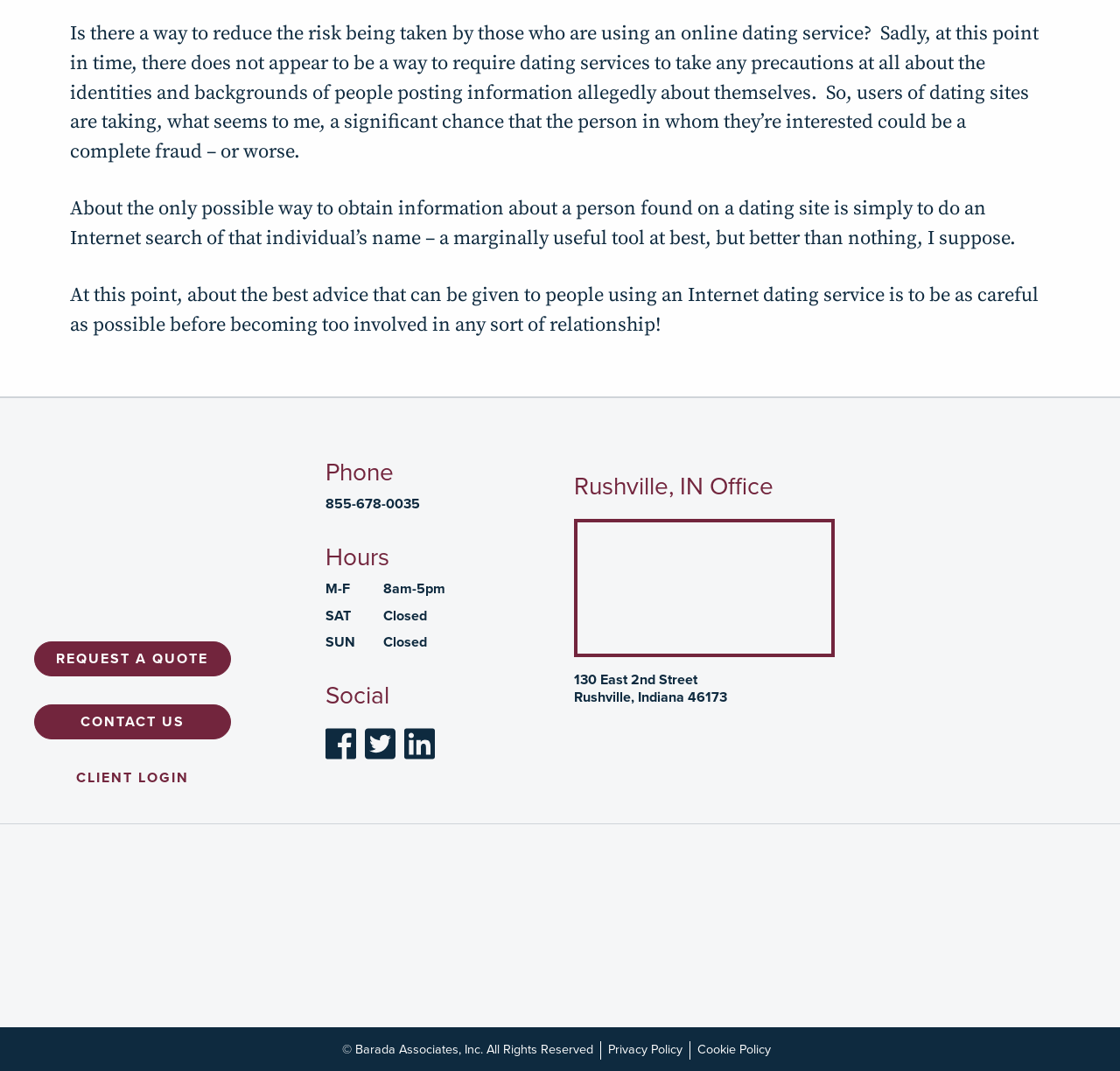Locate the bounding box coordinates of the clickable region to complete the following instruction: "Click the 'CLIENT LOGIN' link."

[0.02, 0.717, 0.216, 0.736]